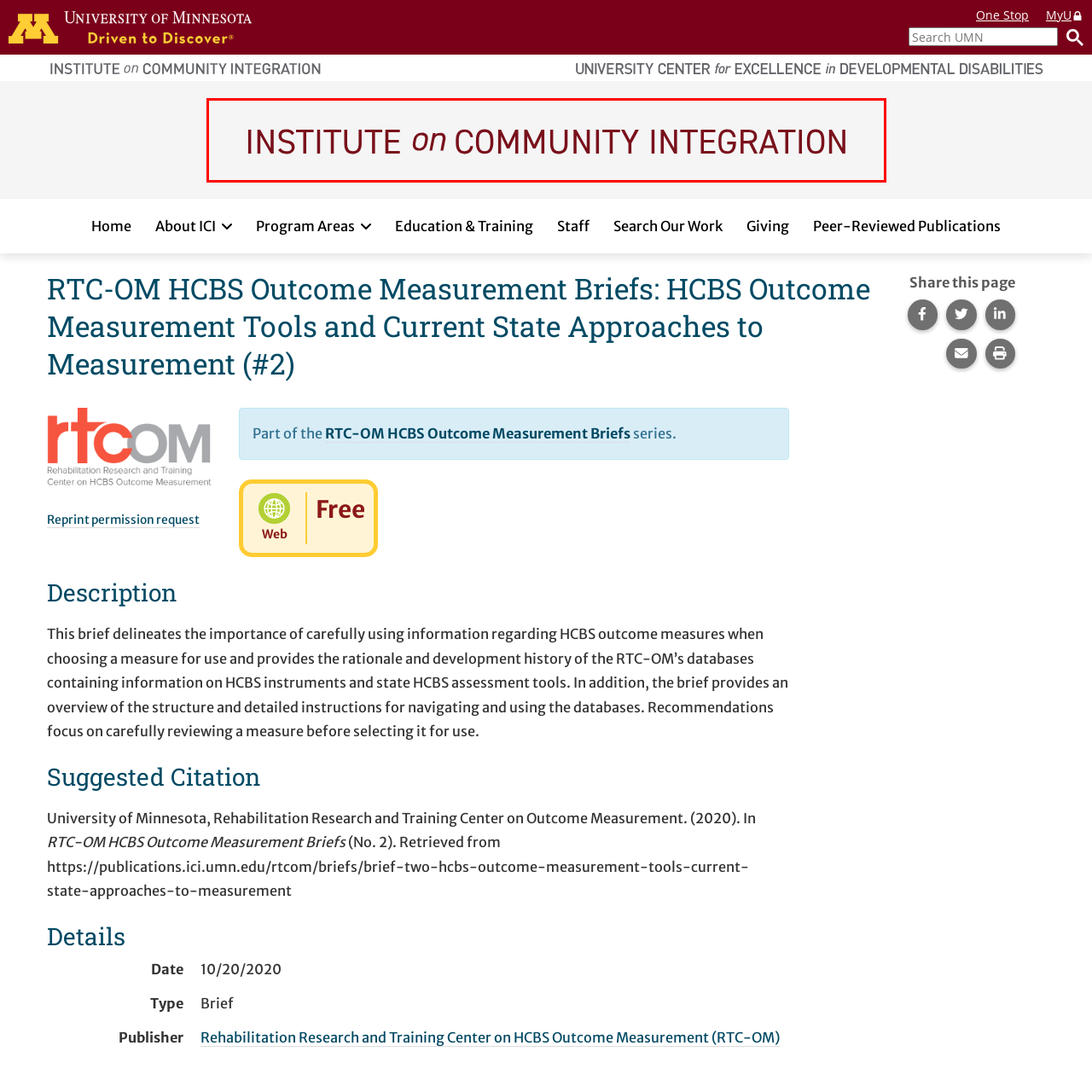Concentrate on the image highlighted by the red boundary and deliver a detailed answer to the following question, using the information from the image:
What is the institute's focus?

The caption explains that the institute's focus is on enhancing community support and inclusion, particularly for individuals with disabilities or developmental challenges, which is reflected in the design of the institute's name and its mission.